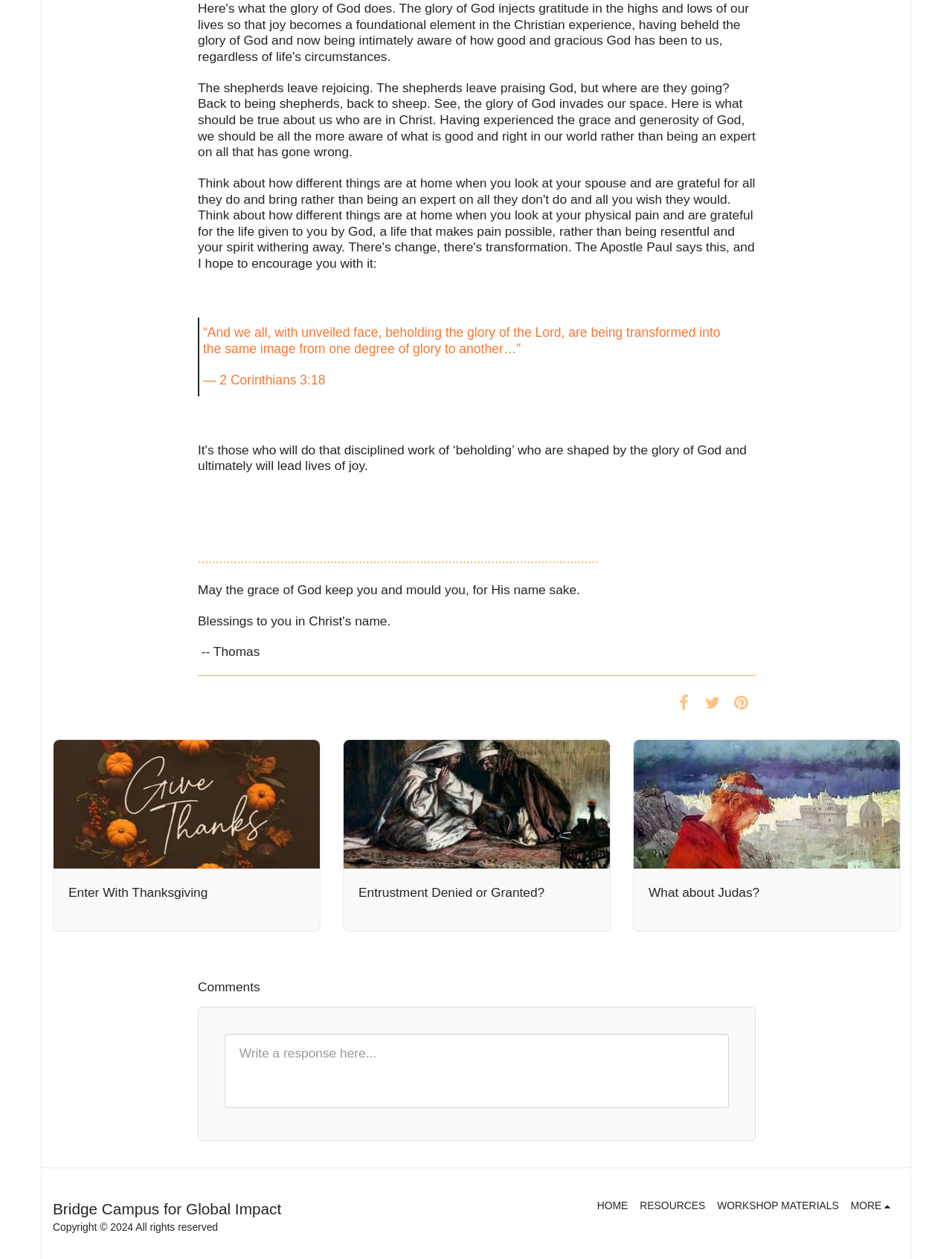Respond with a single word or short phrase to the following question: 
What is the purpose of the textbox?

To write a response